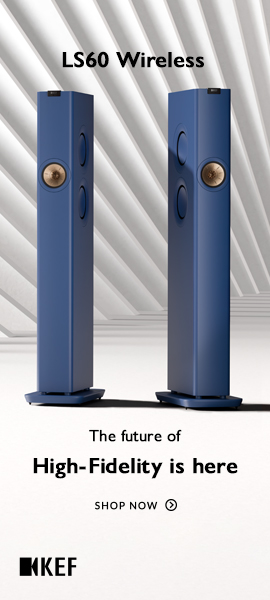What is written above the speakers?
Look at the screenshot and give a one-word or phrase answer.

LS60 Wireless